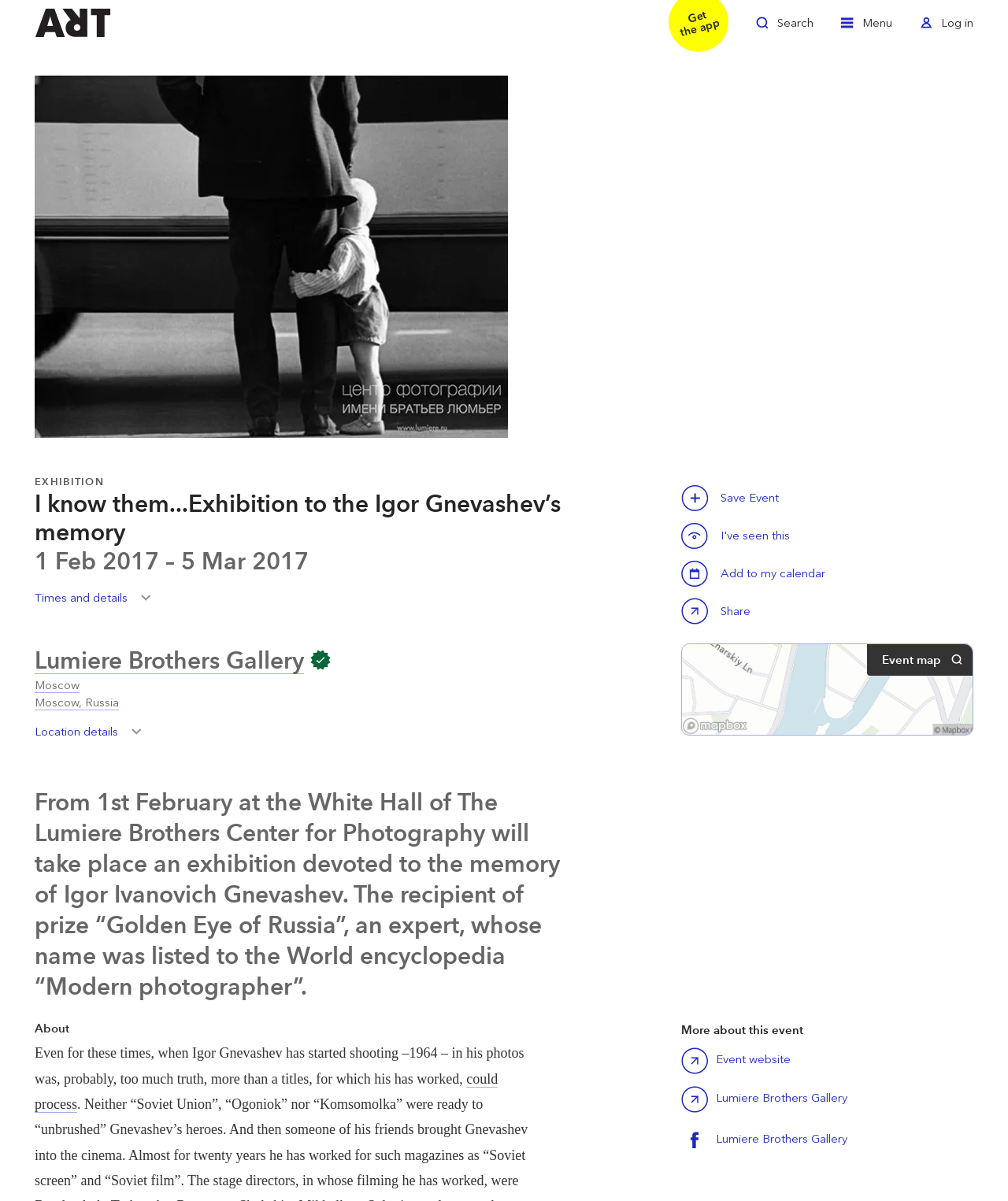Refer to the image and offer a detailed explanation in response to the question: What is the name of the prize won by Igor Ivanovich Gnevashev?

The name of the prize won by Igor Ivanovich Gnevashev can be found in the static text element with the text 'The recipient of prize “Golden Eye of Russia”,...' which is a child element of the root element.